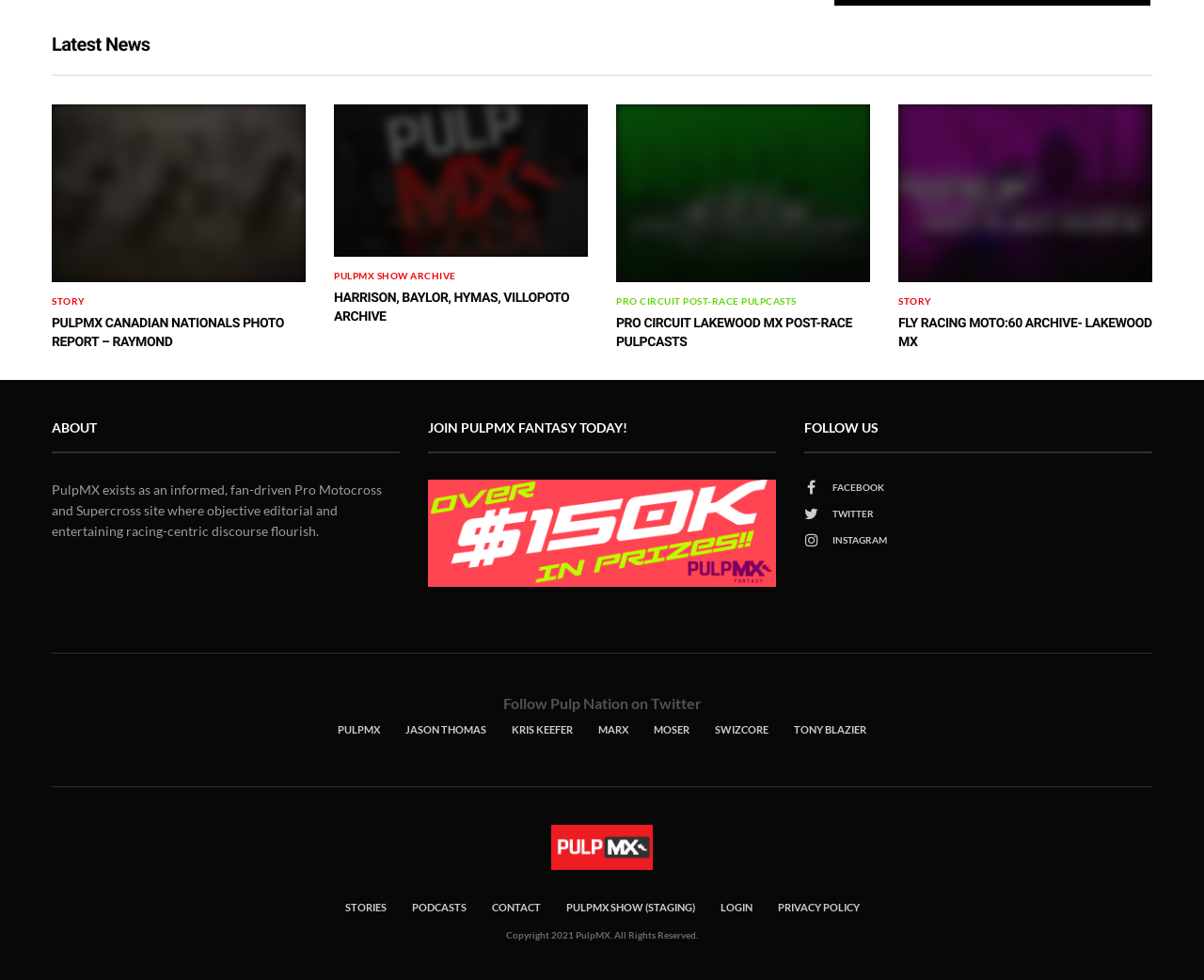Pinpoint the bounding box coordinates for the area that should be clicked to perform the following instruction: "Follow Pulp Nation on Twitter".

[0.418, 0.708, 0.582, 0.727]